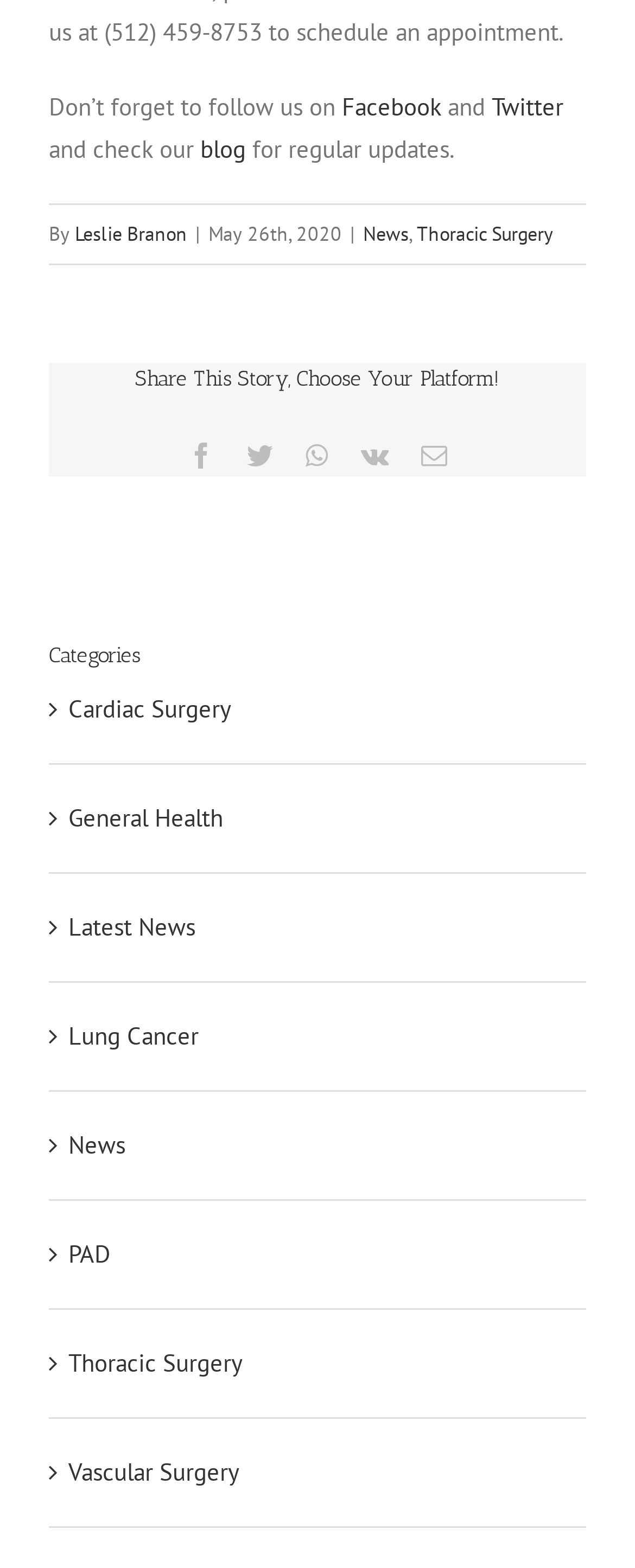Locate the bounding box coordinates of the clickable region to complete the following instruction: "Read the blog."

[0.315, 0.085, 0.387, 0.105]